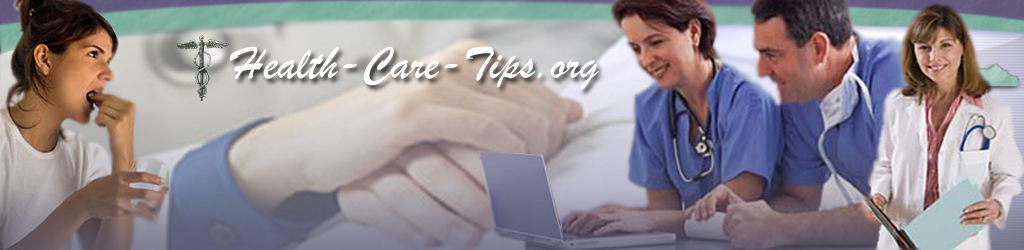Please provide a comprehensive response to the question based on the details in the image: What does the pair of hands clasped together signify?

The pair of hands clasped together in the foreground of the image signifies trust and partnership in health management, emphasizing the importance of building strong relationships between healthcare providers and patients.